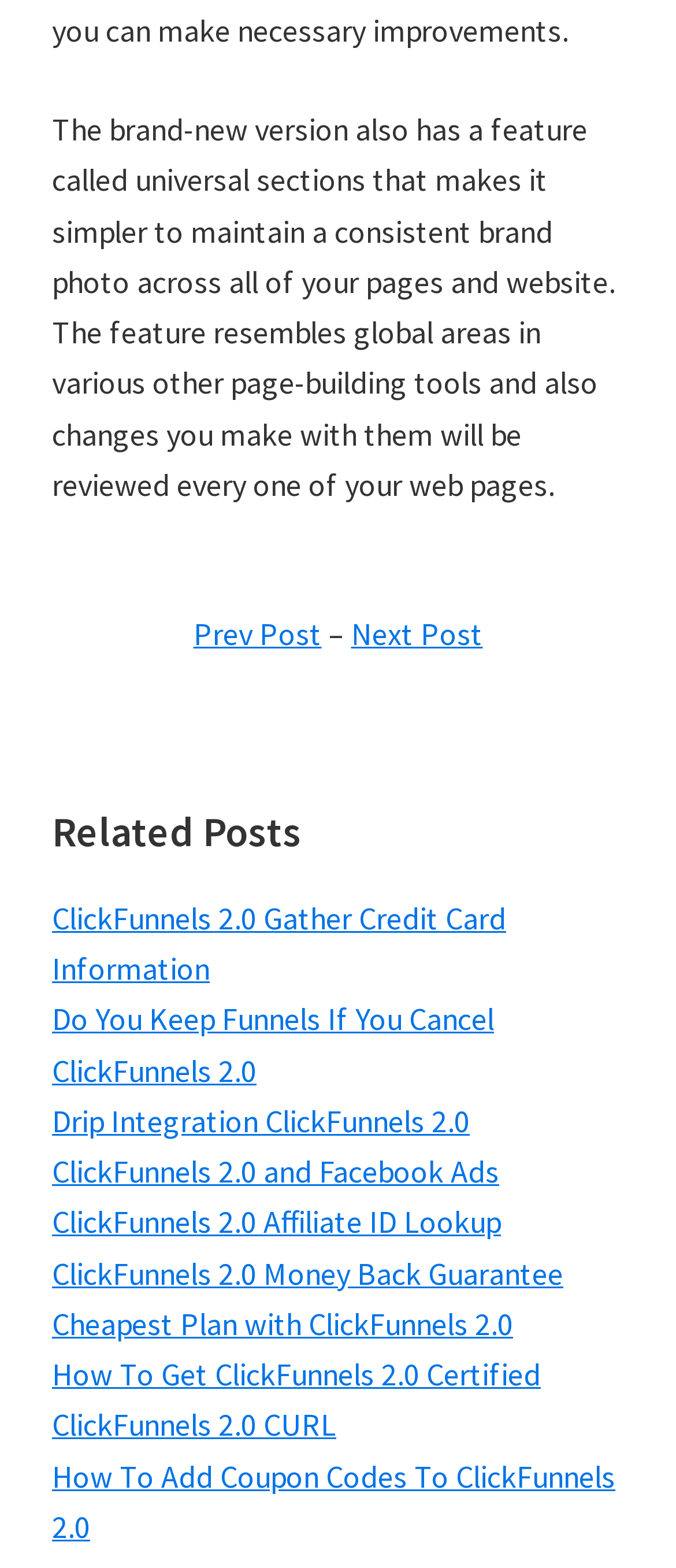Answer briefly with one word or phrase:
What is the title of the section that lists related posts?

Related Posts